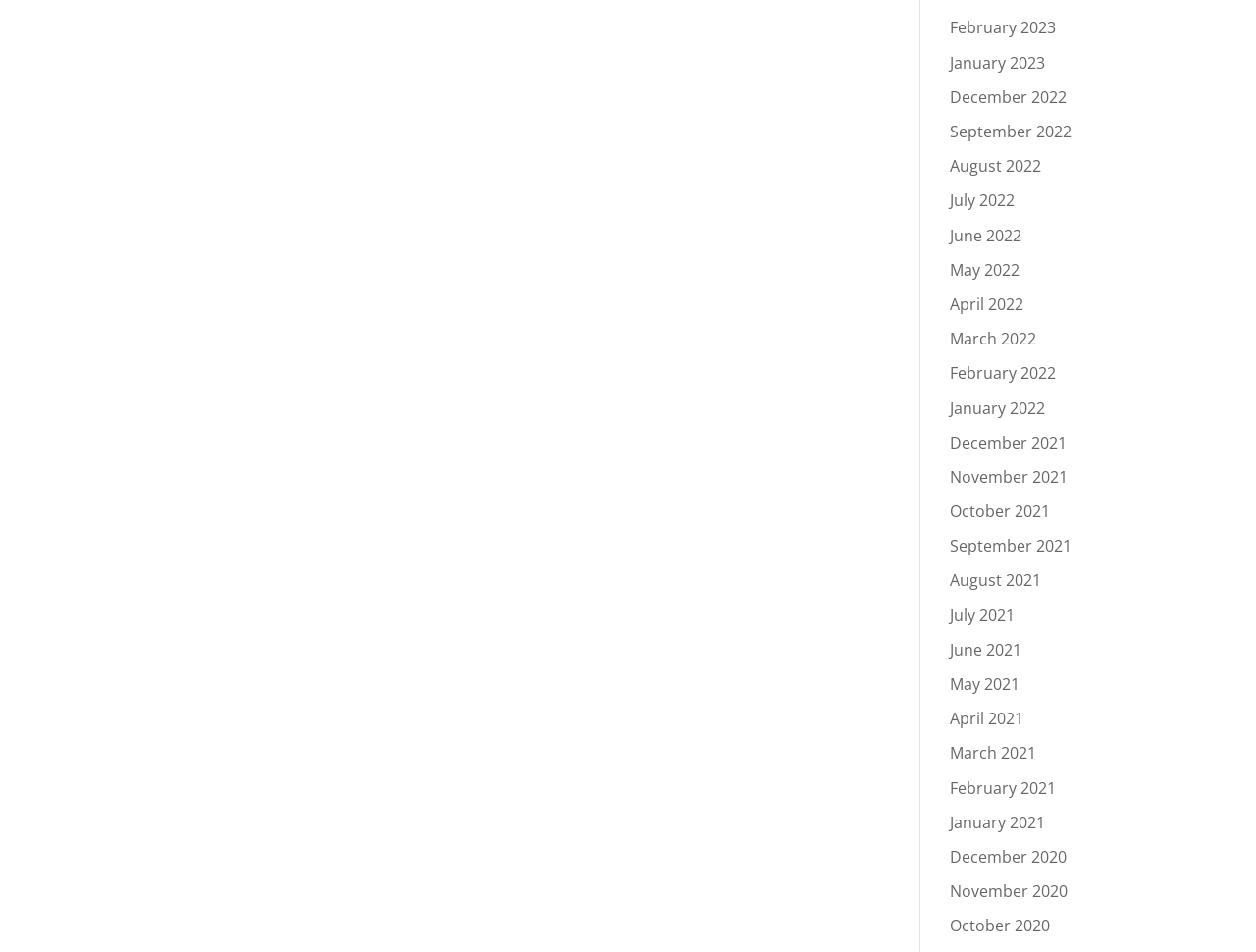Locate the bounding box coordinates of the clickable area needed to fulfill the instruction: "go to January 2022".

[0.756, 0.417, 0.832, 0.44]